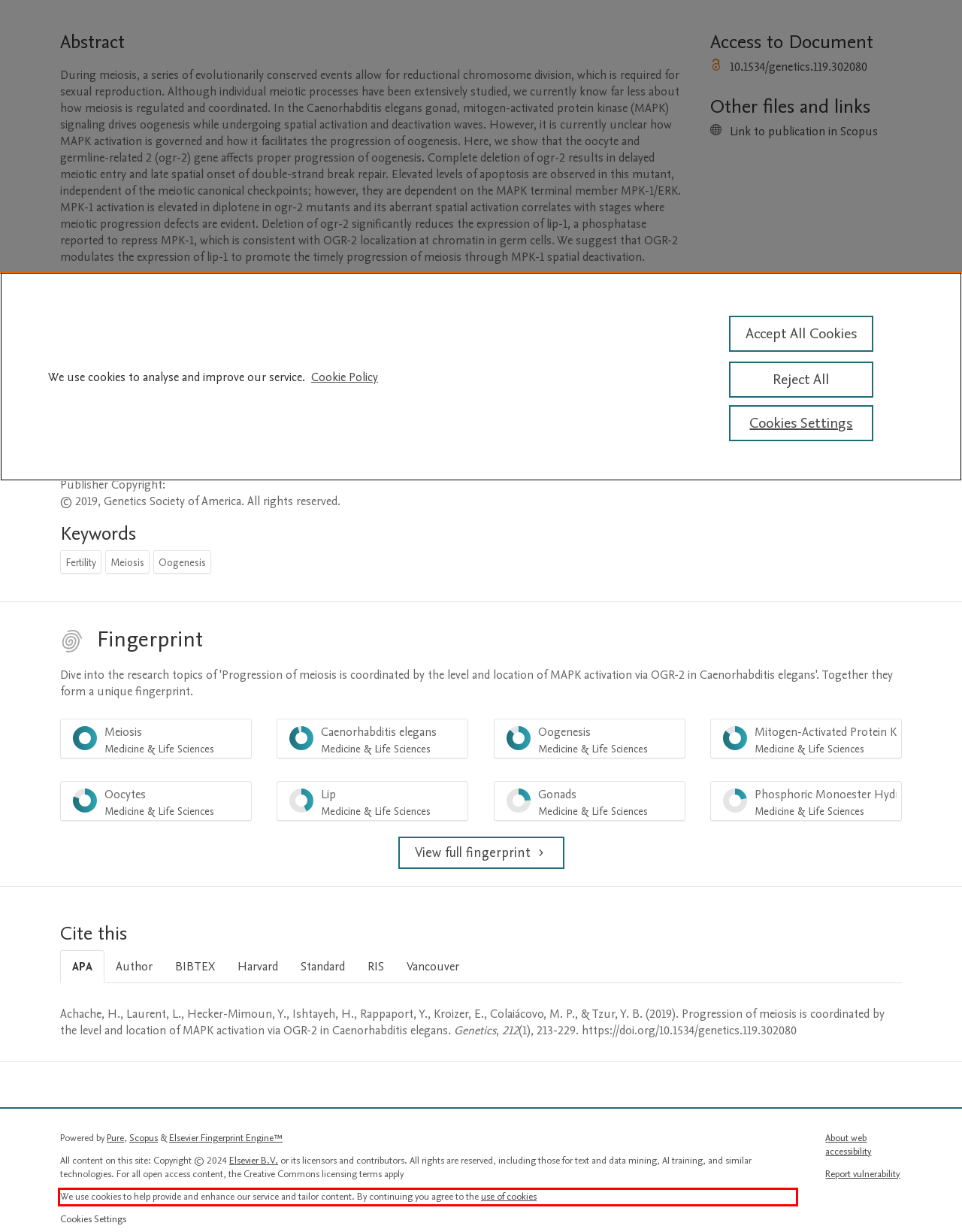Analyze the red bounding box in the provided webpage screenshot and generate the text content contained within.

We use cookies to help provide and enhance our service and tailor content. By continuing you agree to the use of cookies